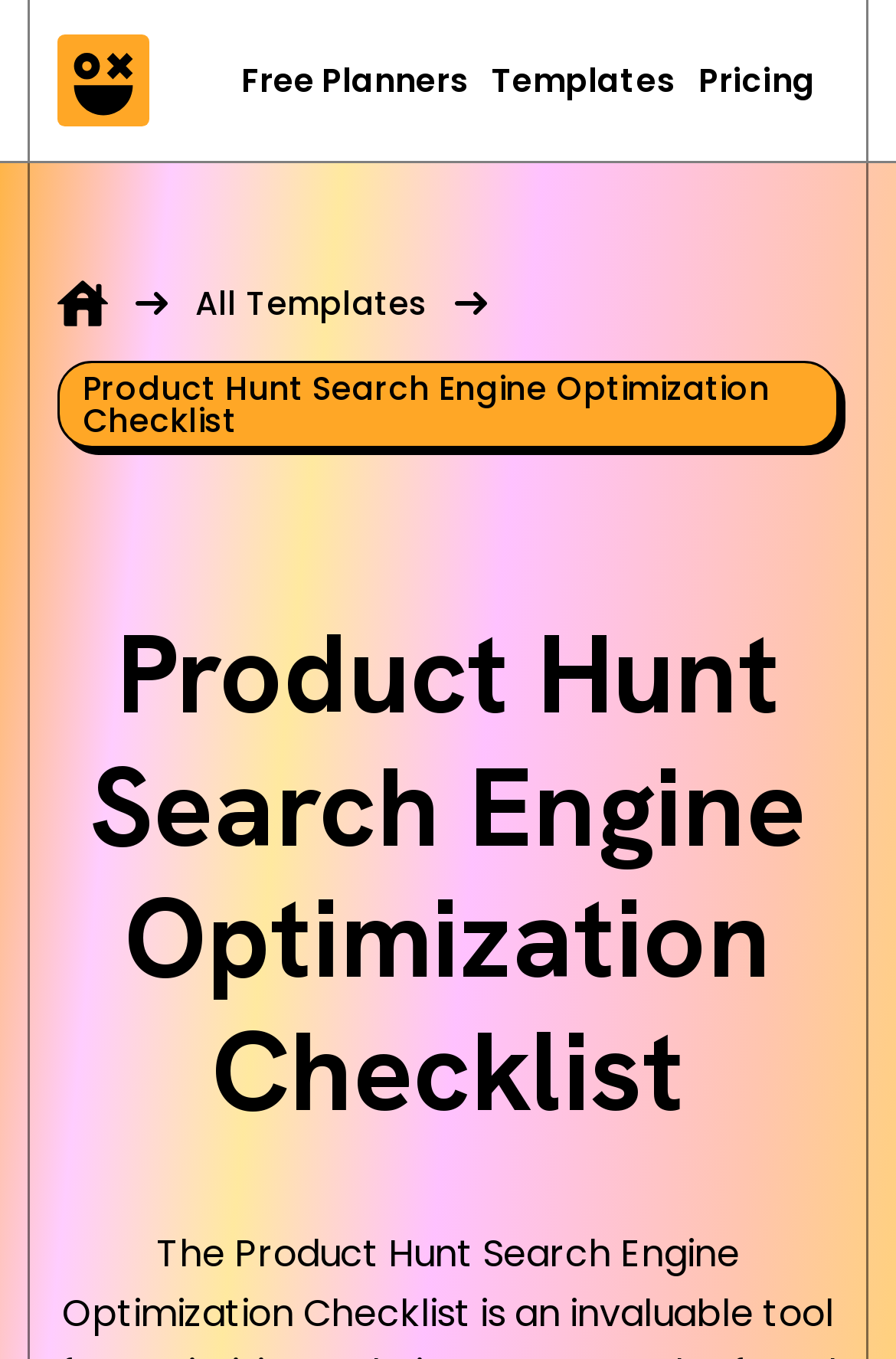How many images are there in the top section?
Please provide a comprehensive answer to the question based on the webpage screenshot.

There are three images in the top section of the webpage. One is the logo of 'checklist.gg', and the other two are small icons next to the links. These images are located vertically above the main navigation links.